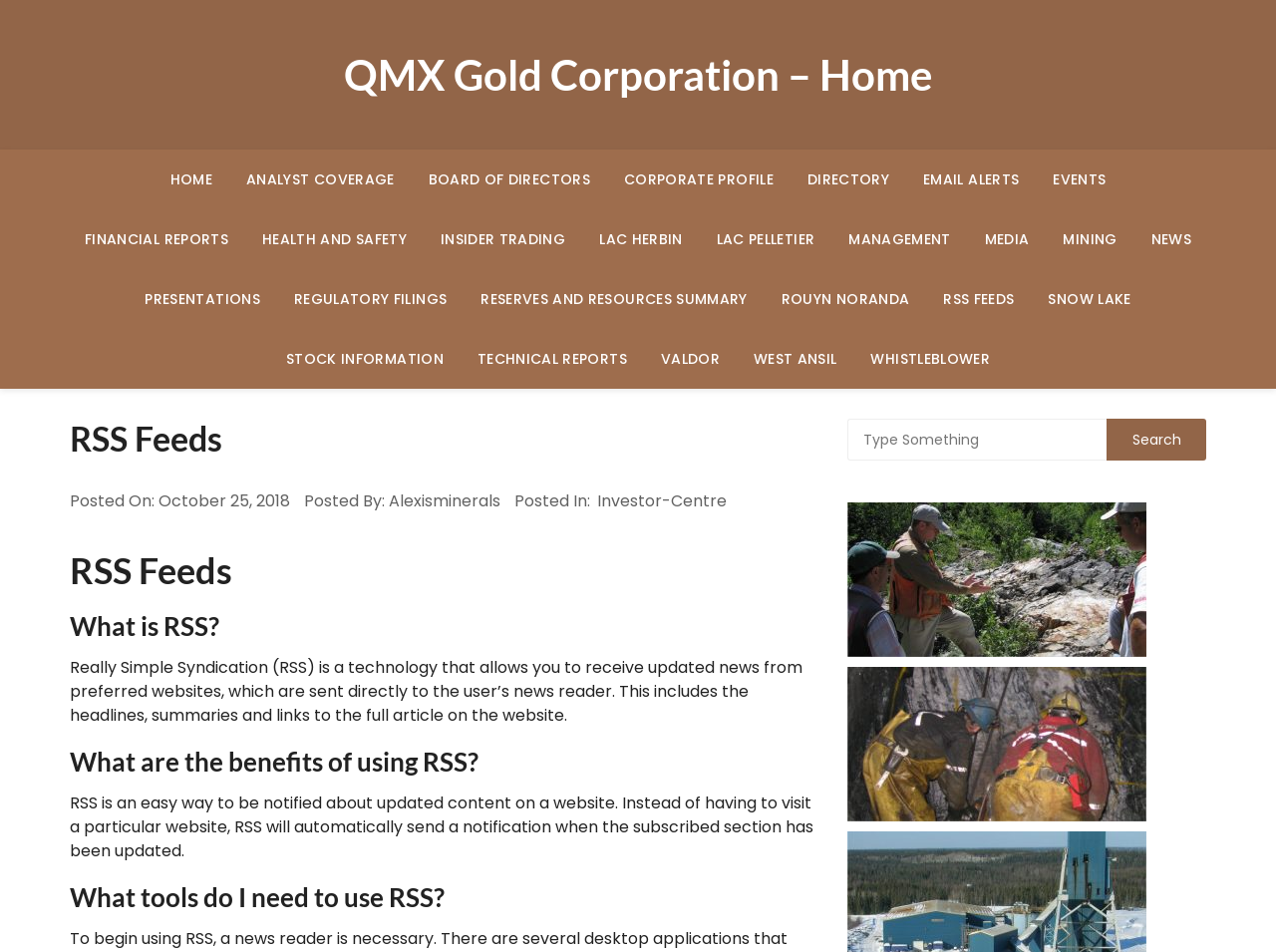What is the benefit of using RSS?
Answer the question with a detailed explanation, including all necessary information.

The webpage states that RSS is an easy way to be notified about updated content on a website, instead of having to visit a particular website, RSS will automatically send a notification when the subscribed section has been updated.